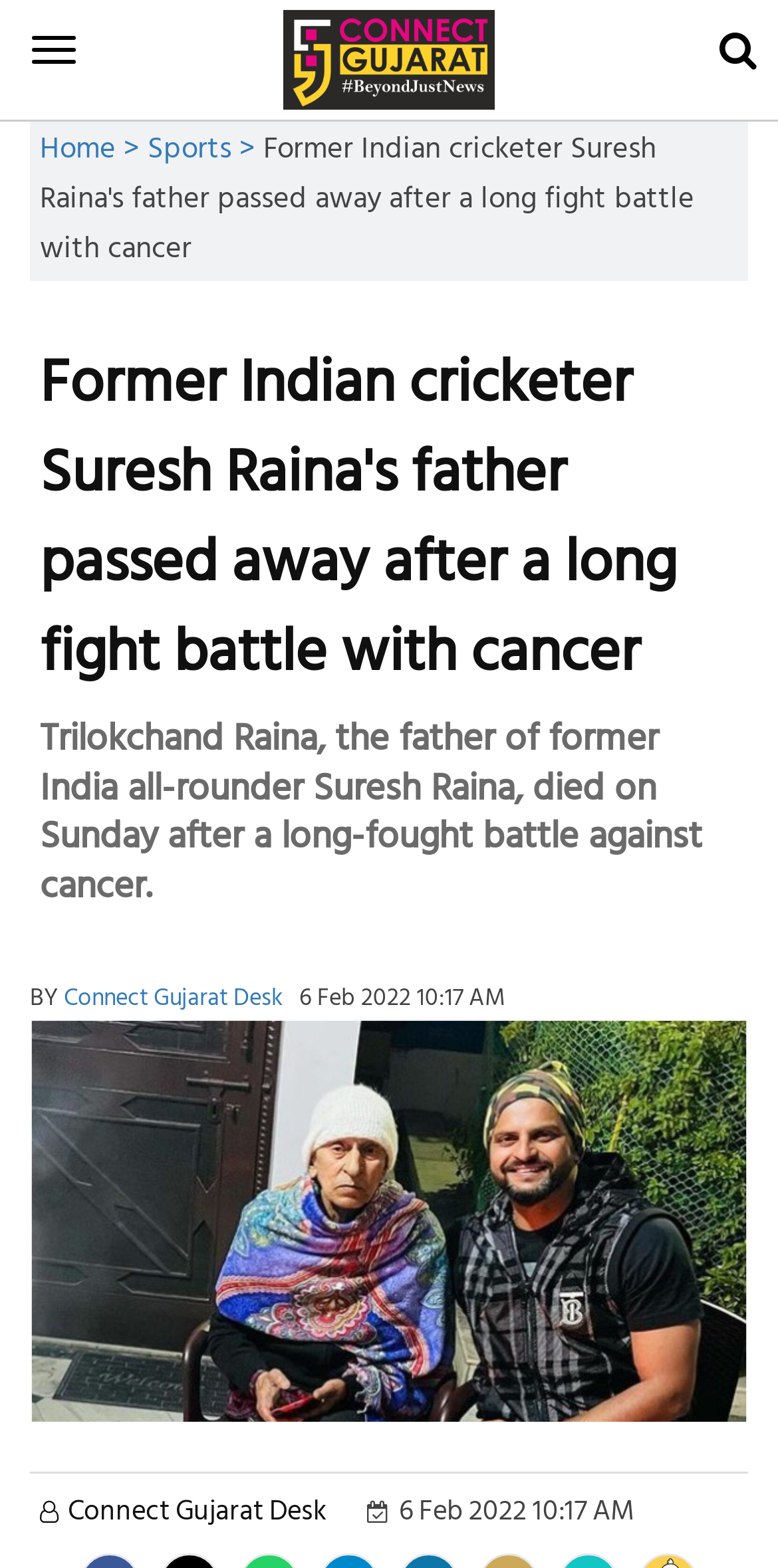Generate the text content of the main headline of the webpage.

Former Indian cricketer Suresh Raina's father passed away after a long fight battle with cancer